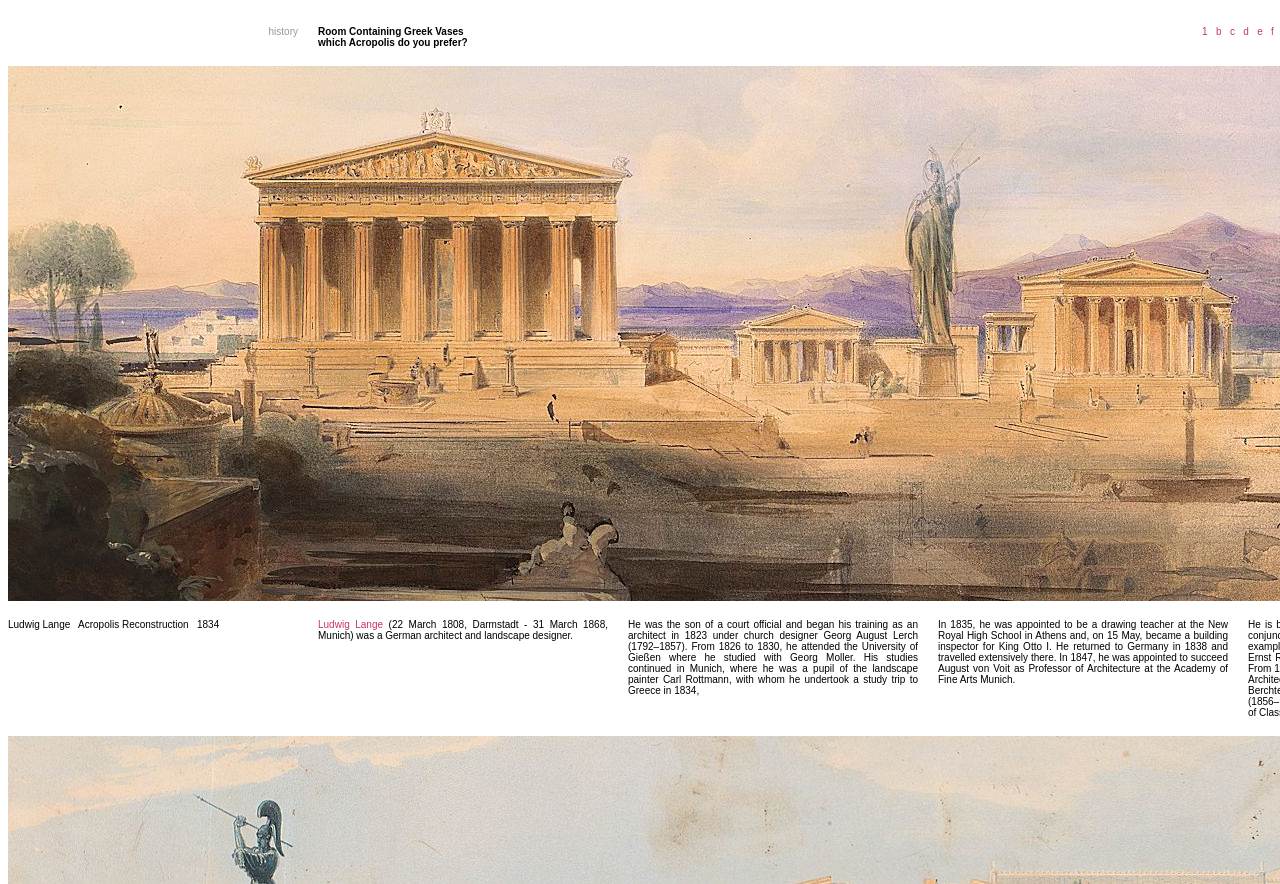What is the name of the university Ludwig Lange attended?
Provide a thorough and detailed answer to the question.

The name of the university Ludwig Lange attended is the University of Gießen, which can be found in the text 'From 1826 to 1830, he attended the University of Gießen where he studied with Georg Moller.' in the LayoutTableCell element with bounding box coordinates [0.491, 0.7, 0.717, 0.812].